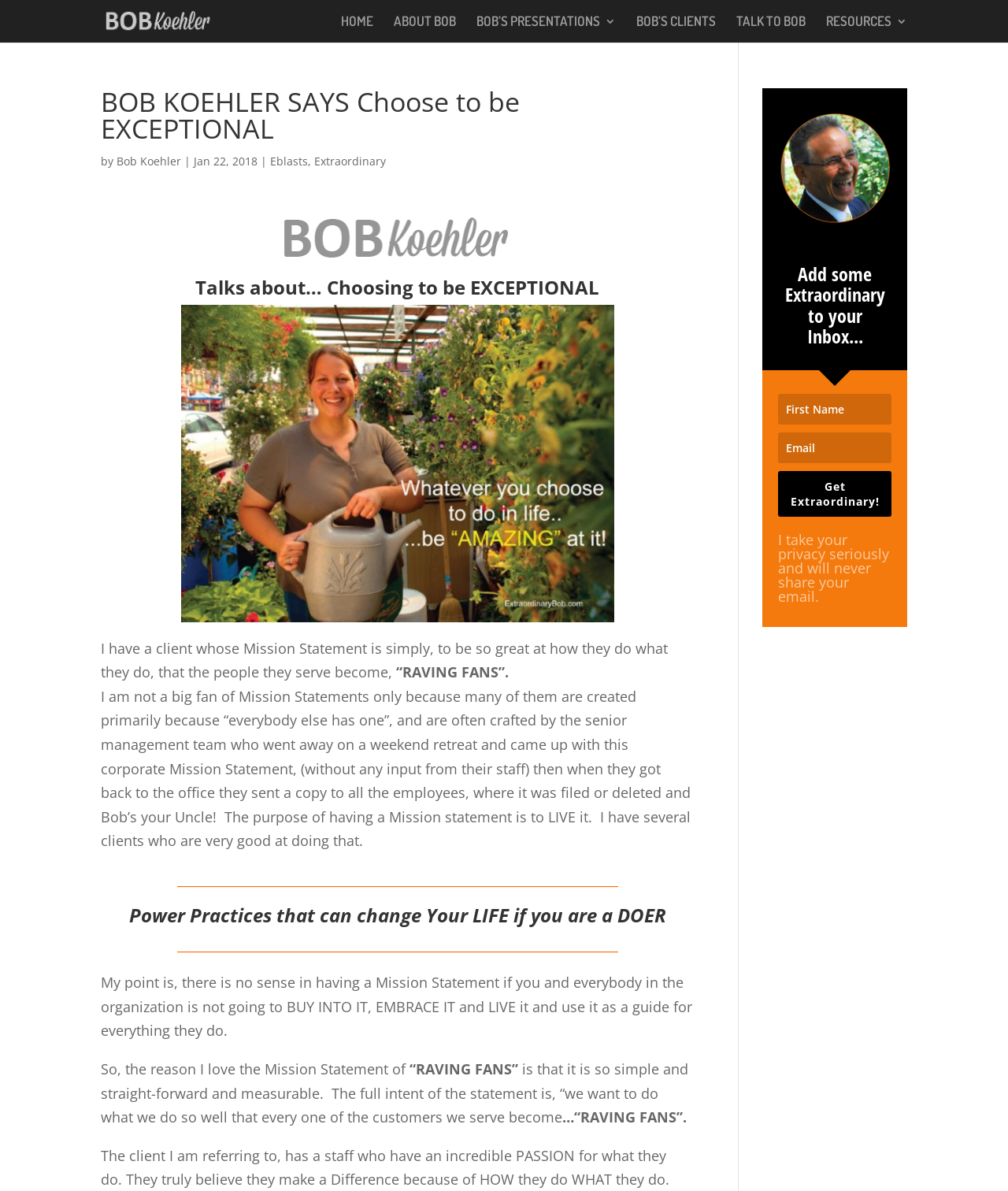Specify the bounding box coordinates of the area that needs to be clicked to achieve the following instruction: "Click on the 'Get Extraordinary!' button".

[0.772, 0.396, 0.884, 0.434]